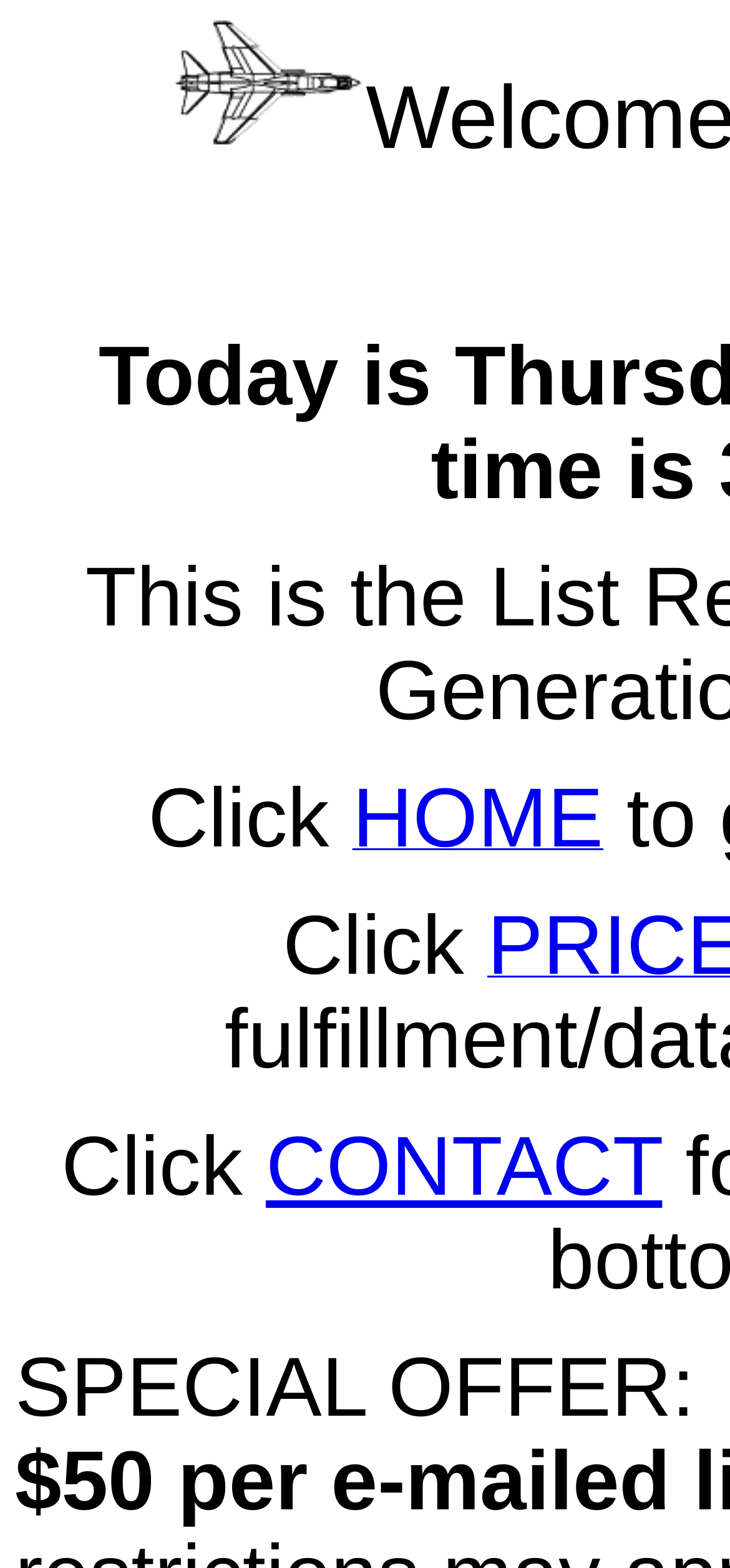How many links are present on the webpage?
Using the visual information, reply with a single word or short phrase.

2